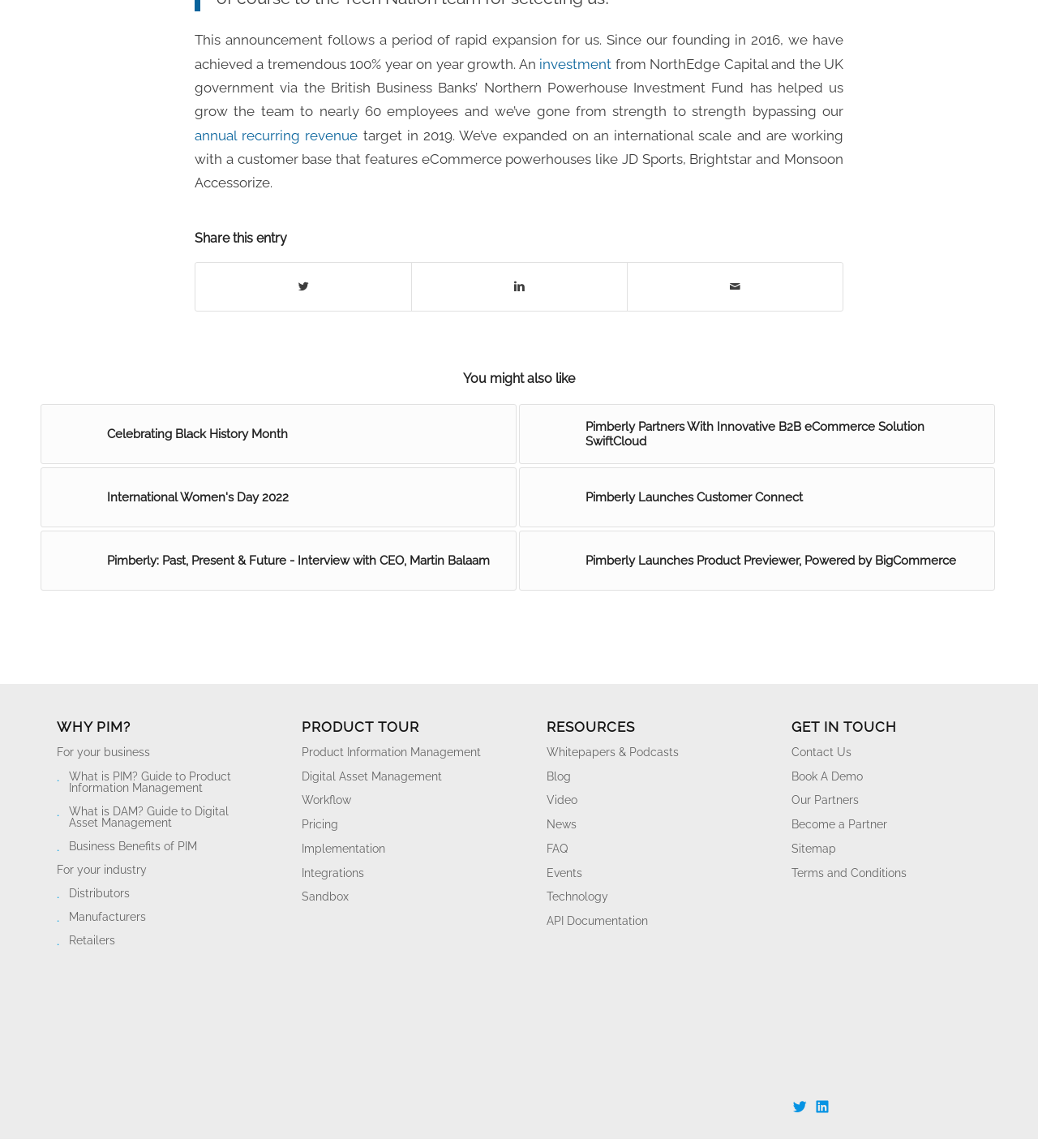Find the bounding box coordinates for the element that must be clicked to complete the instruction: "Click on 'What is PIM? Guide to Product Information Management'". The coordinates should be four float numbers between 0 and 1, indicated as [left, top, right, bottom].

[0.055, 0.668, 0.237, 0.694]